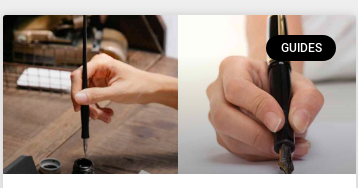Provide a brief response in the form of a single word or phrase:
What is the purpose of the 'GUIDES' section?

Offering valuable insights and instructions